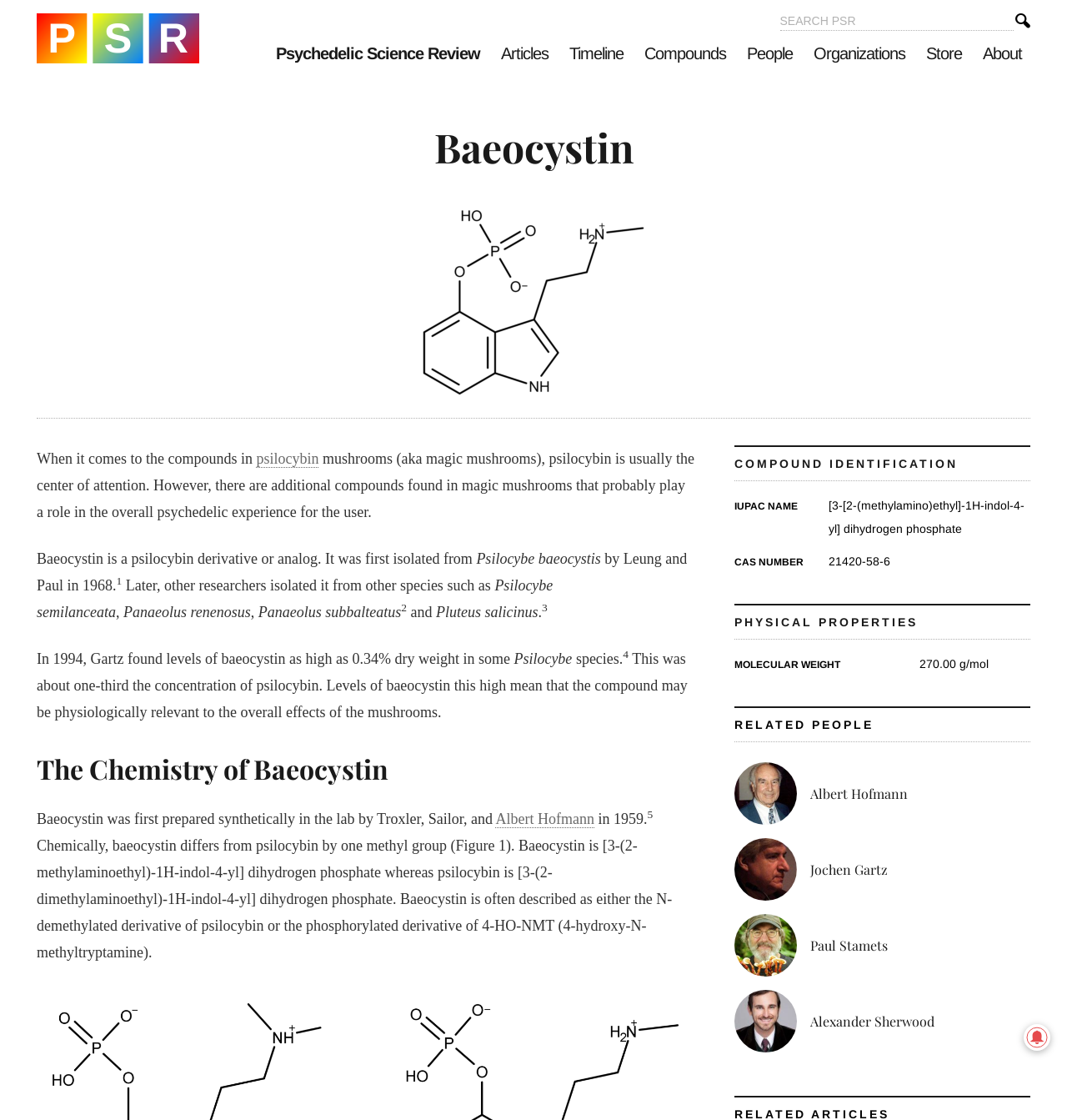Locate the bounding box coordinates of the UI element described by: "parent_node: SEARCH FOR:". The bounding box coordinates should consist of four float numbers between 0 and 1, i.e., [left, top, right, bottom].

[0.953, 0.006, 0.972, 0.022]